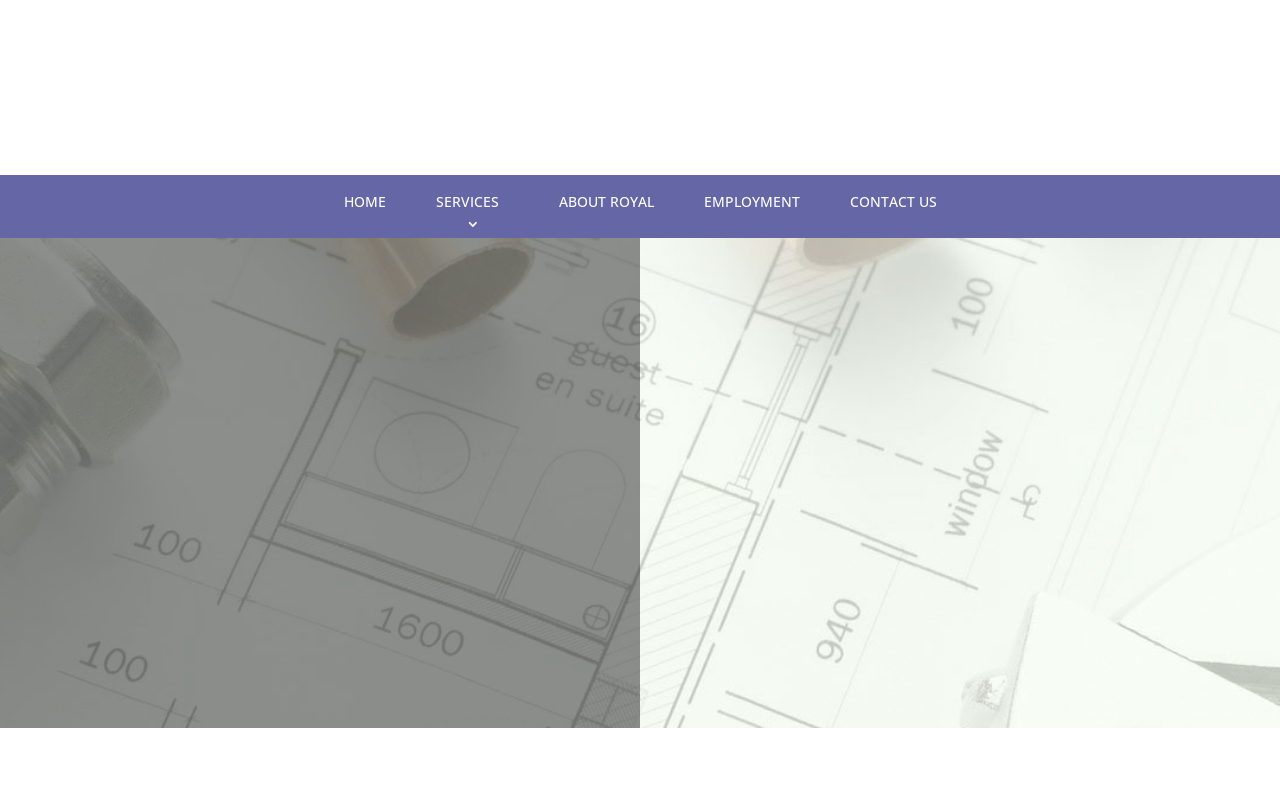Respond to the question below with a single word or phrase:
What is the phone number to call for a quote?

903-236-8893